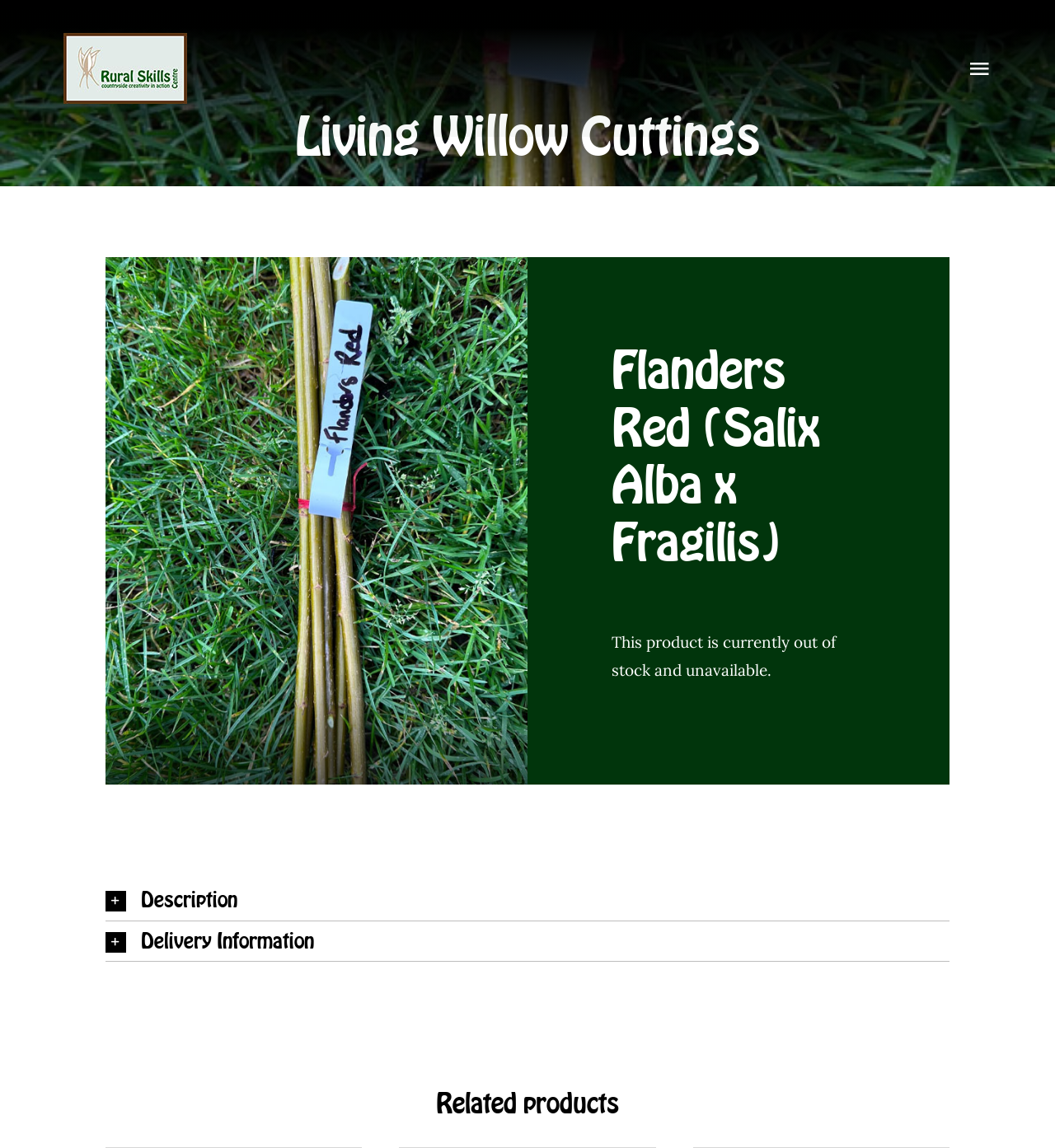Find the bounding box coordinates of the clickable region needed to perform the following instruction: "Click the logo". The coordinates should be provided as four float numbers between 0 and 1, i.e., [left, top, right, bottom].

[0.06, 0.027, 0.177, 0.044]